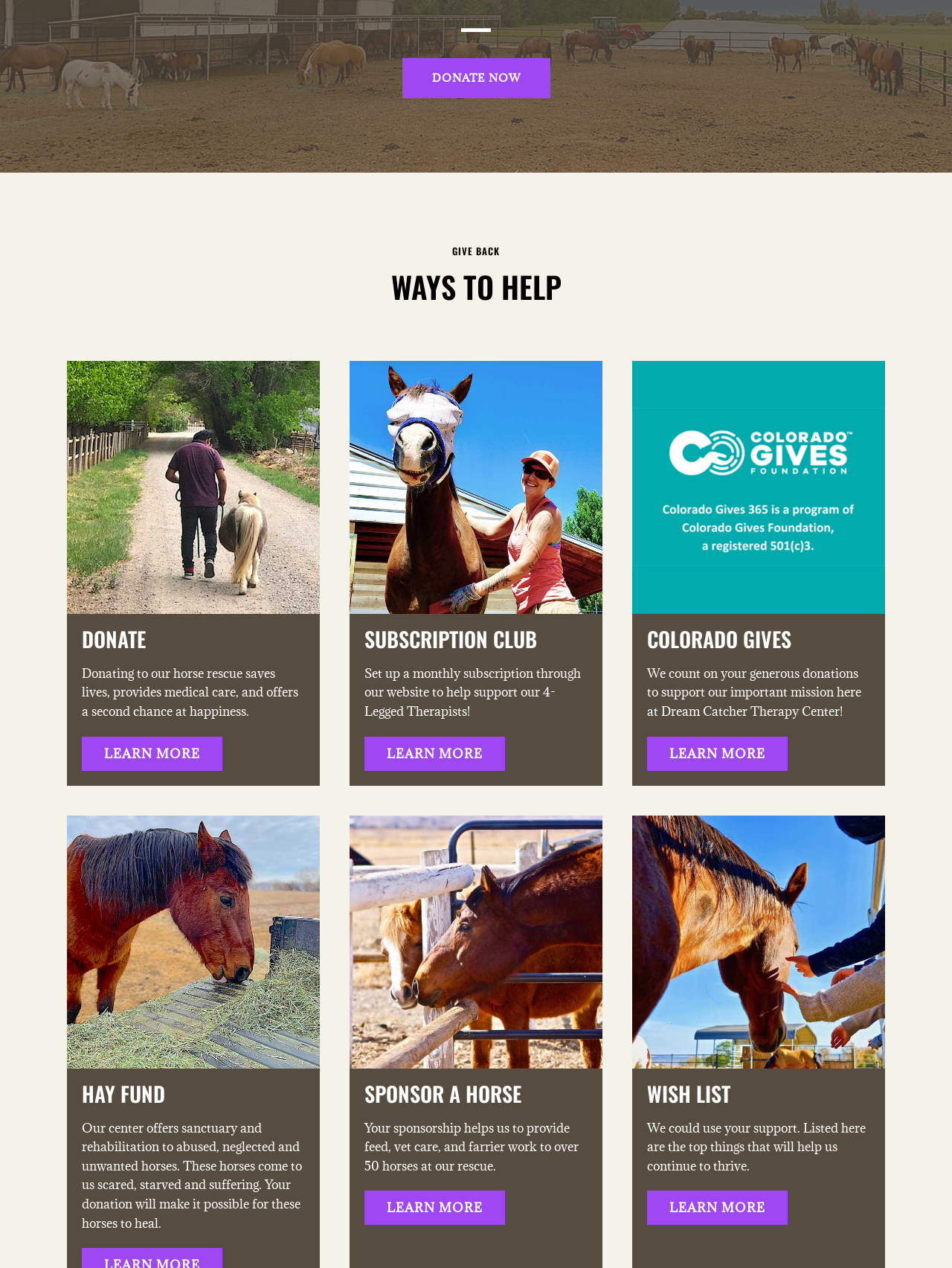Determine the bounding box coordinates for the clickable element required to fulfill the instruction: "Learn more about donating". Provide the coordinates as four float numbers between 0 and 1, i.e., [left, top, right, bottom].

[0.086, 0.581, 0.234, 0.608]